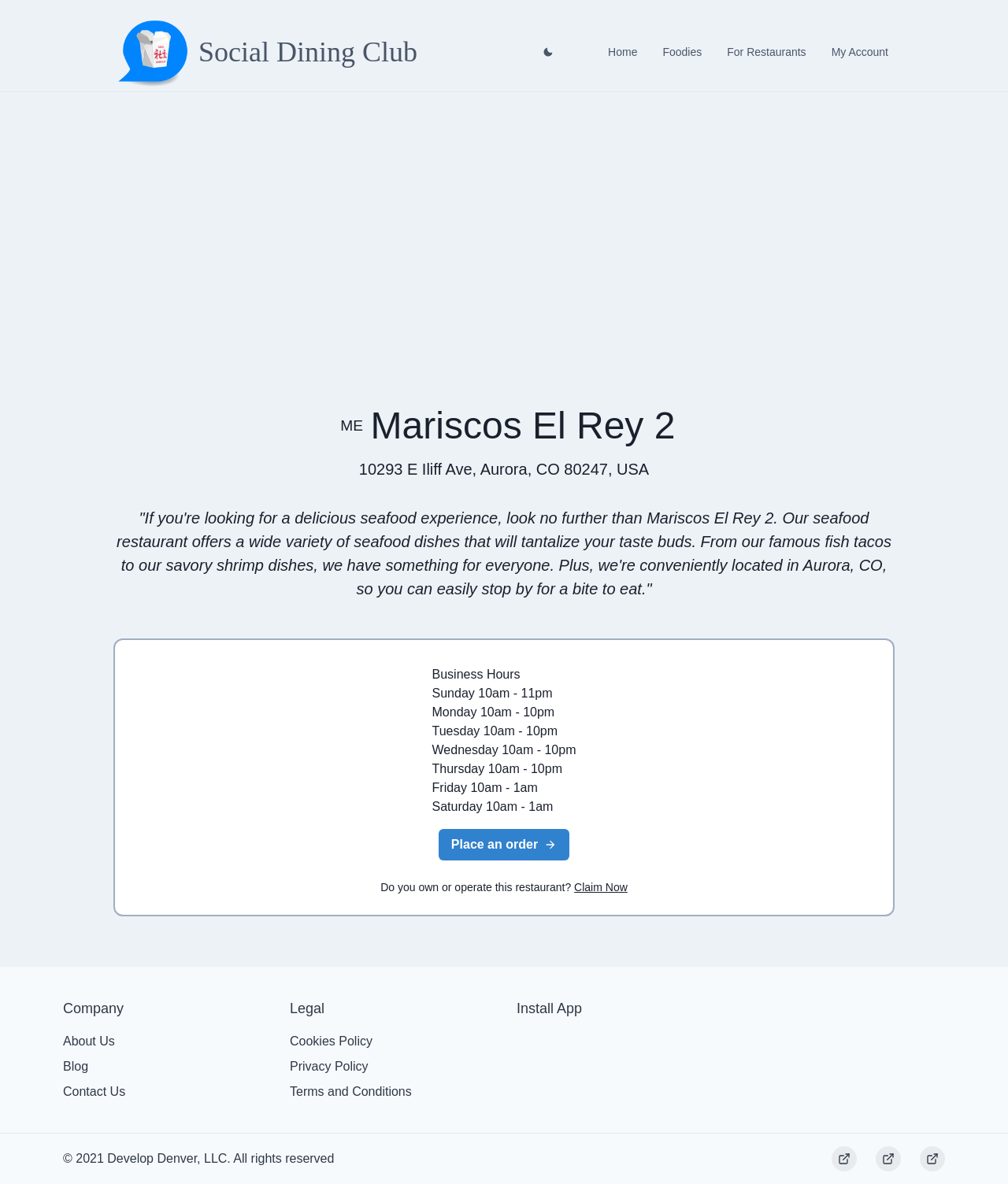Please determine the bounding box coordinates of the element's region to click for the following instruction: "Click the 'Home' link".

[0.597, 0.033, 0.639, 0.055]